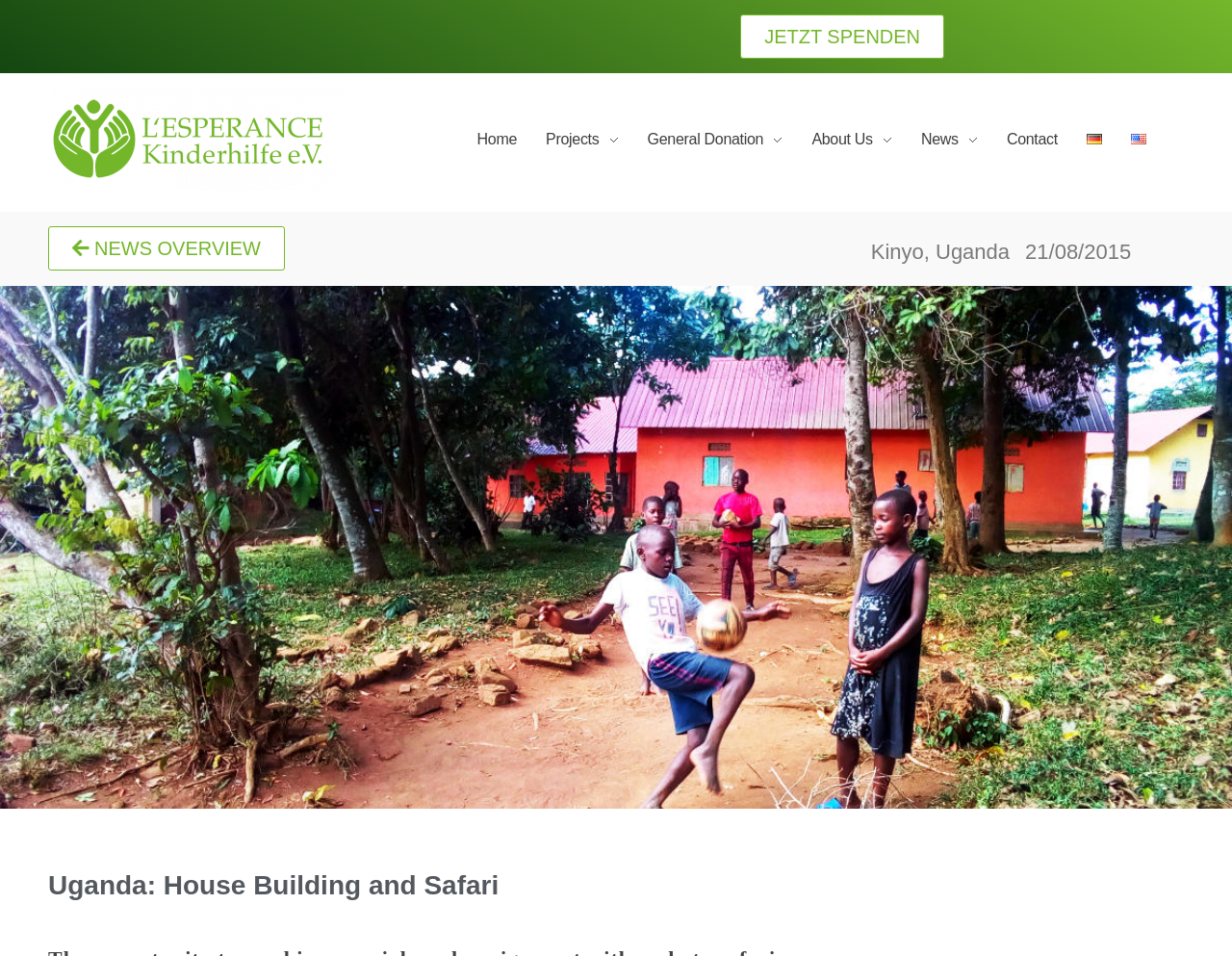Analyze the image and deliver a detailed answer to the question: What is the location of the project?

I found the location of the project by looking at the static text element with the text 'Kinyo, Uganda' which is located below the navigation menu.